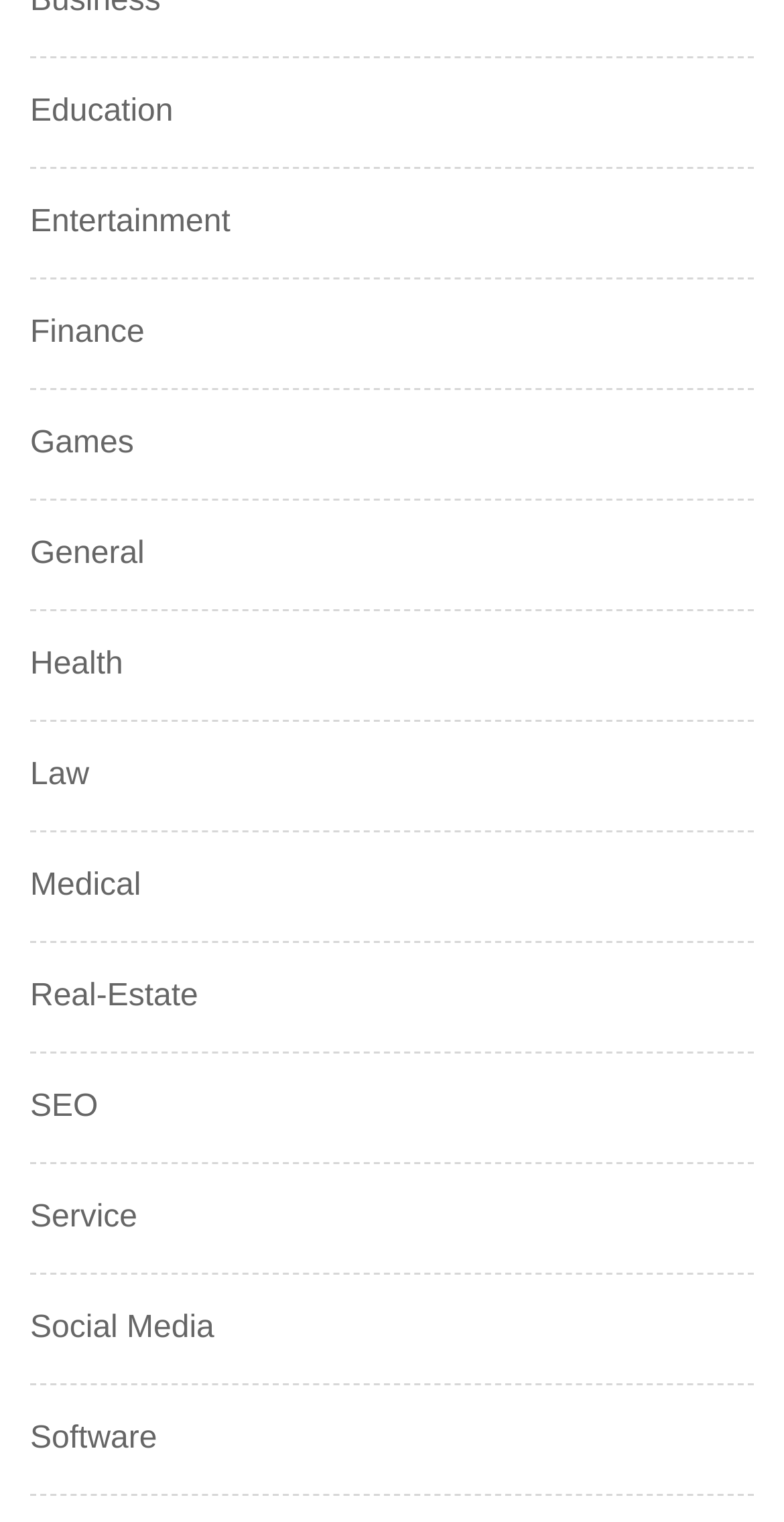Please identify the bounding box coordinates of the area that needs to be clicked to fulfill the following instruction: "Click on Education."

[0.038, 0.058, 0.221, 0.09]